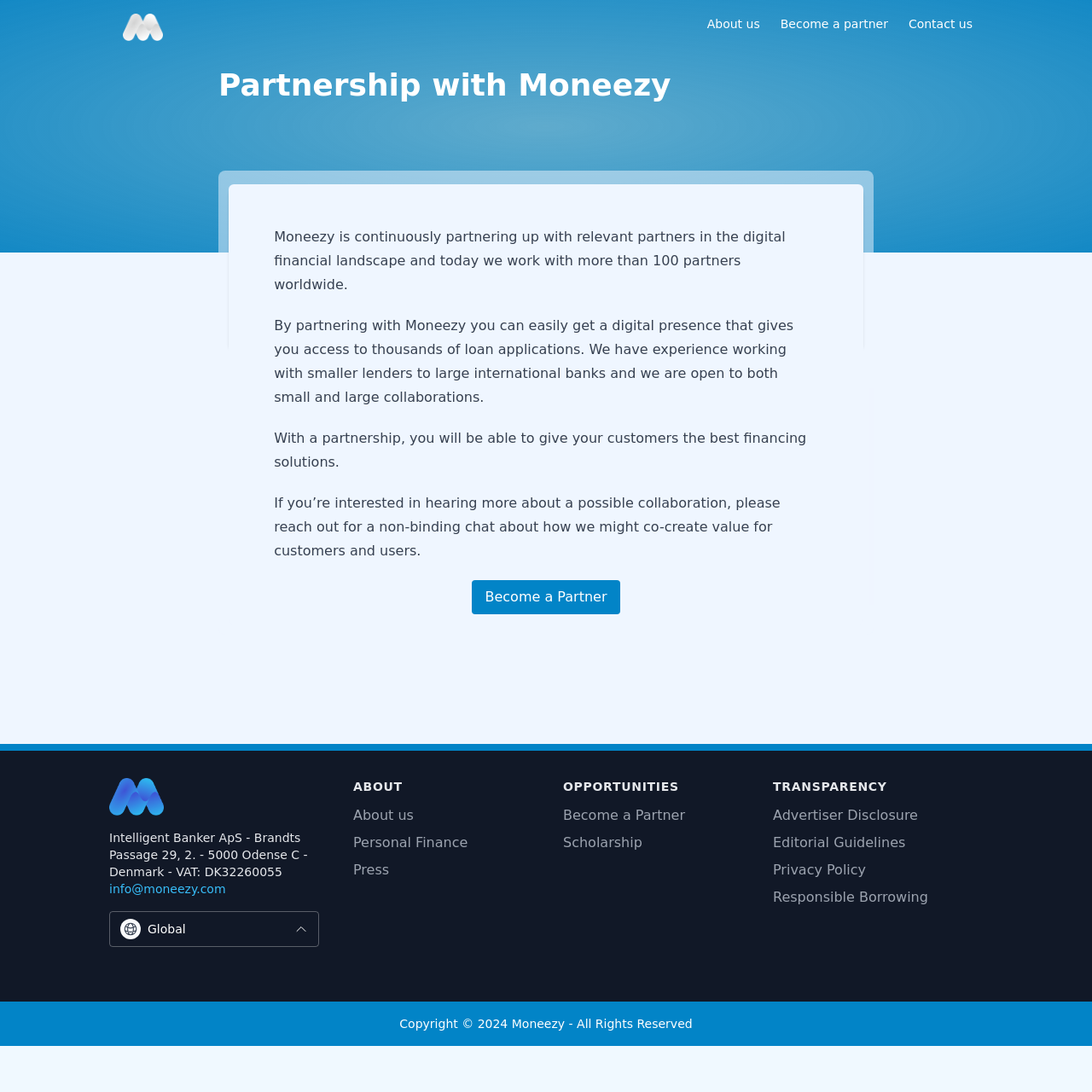Generate a comprehensive caption for the webpage you are viewing.

The webpage is about partnering with Moneezy, a financial brand. At the top left, there is a logo of Moneezy, accompanied by a horizontal main navigation menu with three menu items: "About us", "Become a partner", and "Contact us". 

Below the navigation menu, there is a heading "Partnership with Moneezy" followed by four paragraphs of text. The text explains the benefits of partnering with Moneezy, including gaining a digital presence, accessing thousands of loan applications, and providing the best financing solutions to customers. 

To the right of the text, there is a call-to-action link "Become a Partner" encouraging visitors to explore a potential collaboration. 

At the bottom of the page, there is a section with the company's address, VAT number, and an email address. Next to it, there is a button labeled "Global" with a dropdown menu. 

On the right side of the page, there are three sections labeled "ABOUT", "OPPORTUNITIES", and "TRANSPARENCY", each containing several links to related pages. 

Finally, at the very bottom of the page, there is a copyright notice stating "Copyright © 2024 Moneezy - All Rights Reserved".